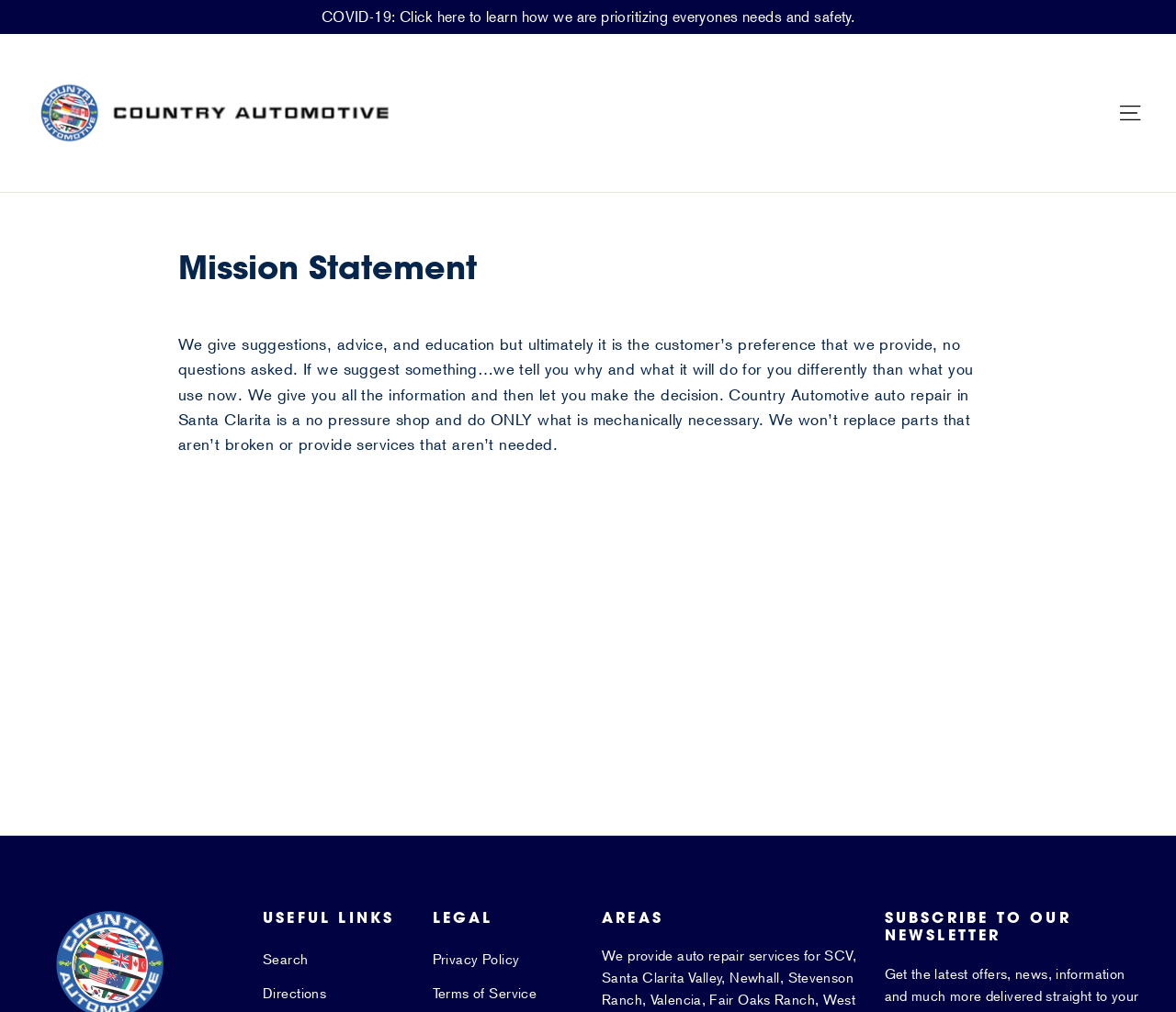Using the information in the image, could you please answer the following question in detail:
How many sections are there at the bottom of the webpage?

There are three sections at the bottom of the webpage, namely 'USEFUL LINKS', 'LEGAL', and 'AREAS'.